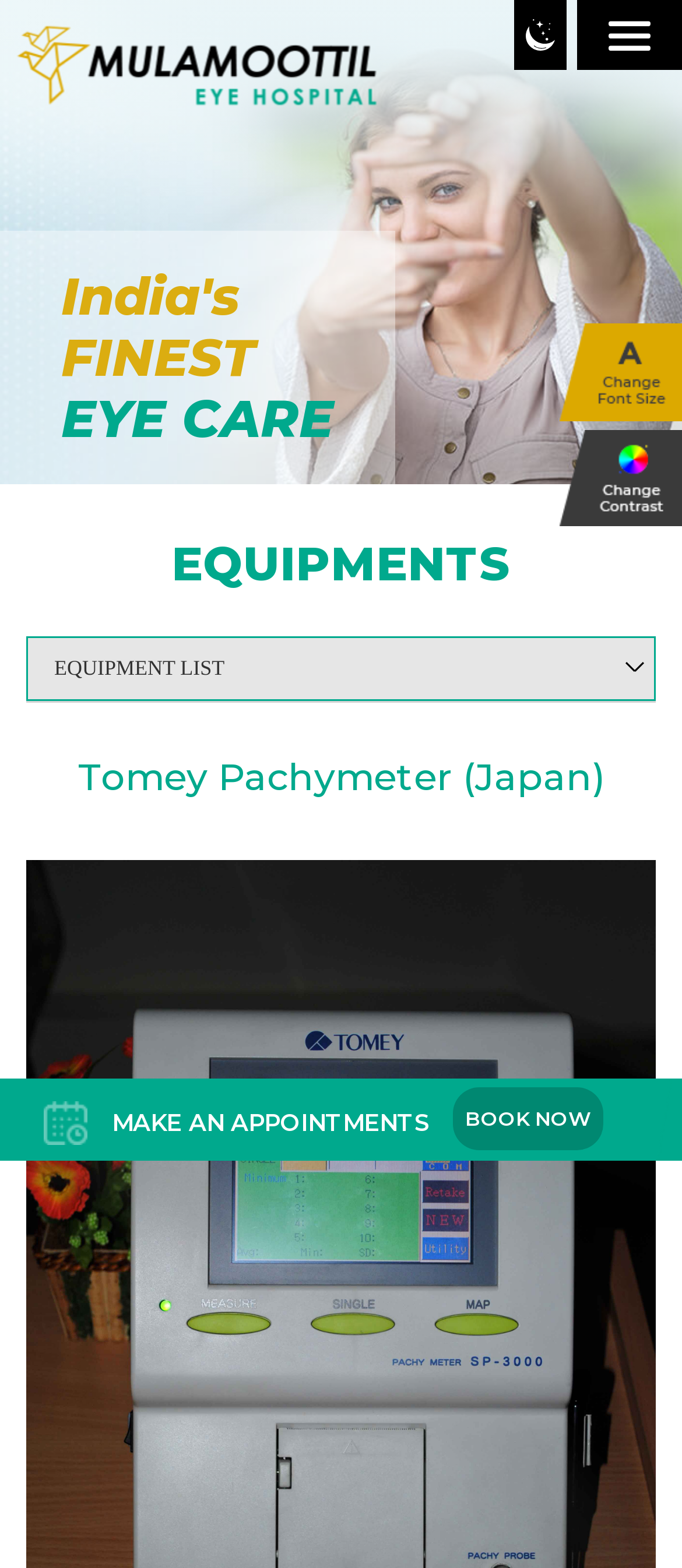Locate the bounding box coordinates of the area that needs to be clicked to fulfill the following instruction: "Open ABOUT US submenu". The coordinates should be in the format of four float numbers between 0 and 1, namely [left, top, right, bottom].

[0.672, 0.089, 0.8, 0.134]